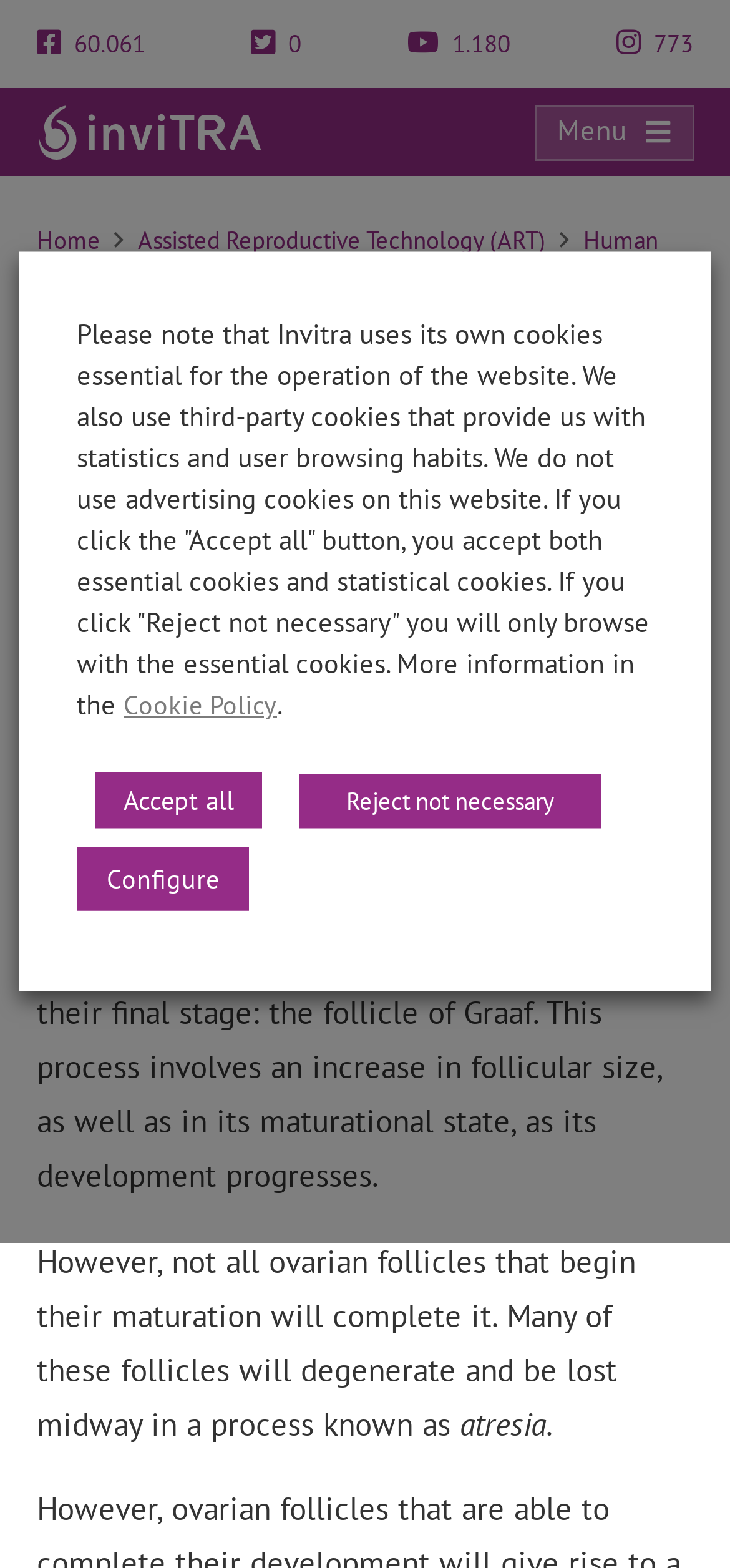Please identify the bounding box coordinates of the area that needs to be clicked to fulfill the following instruction: "Go to the Home page."

[0.05, 0.143, 0.137, 0.164]